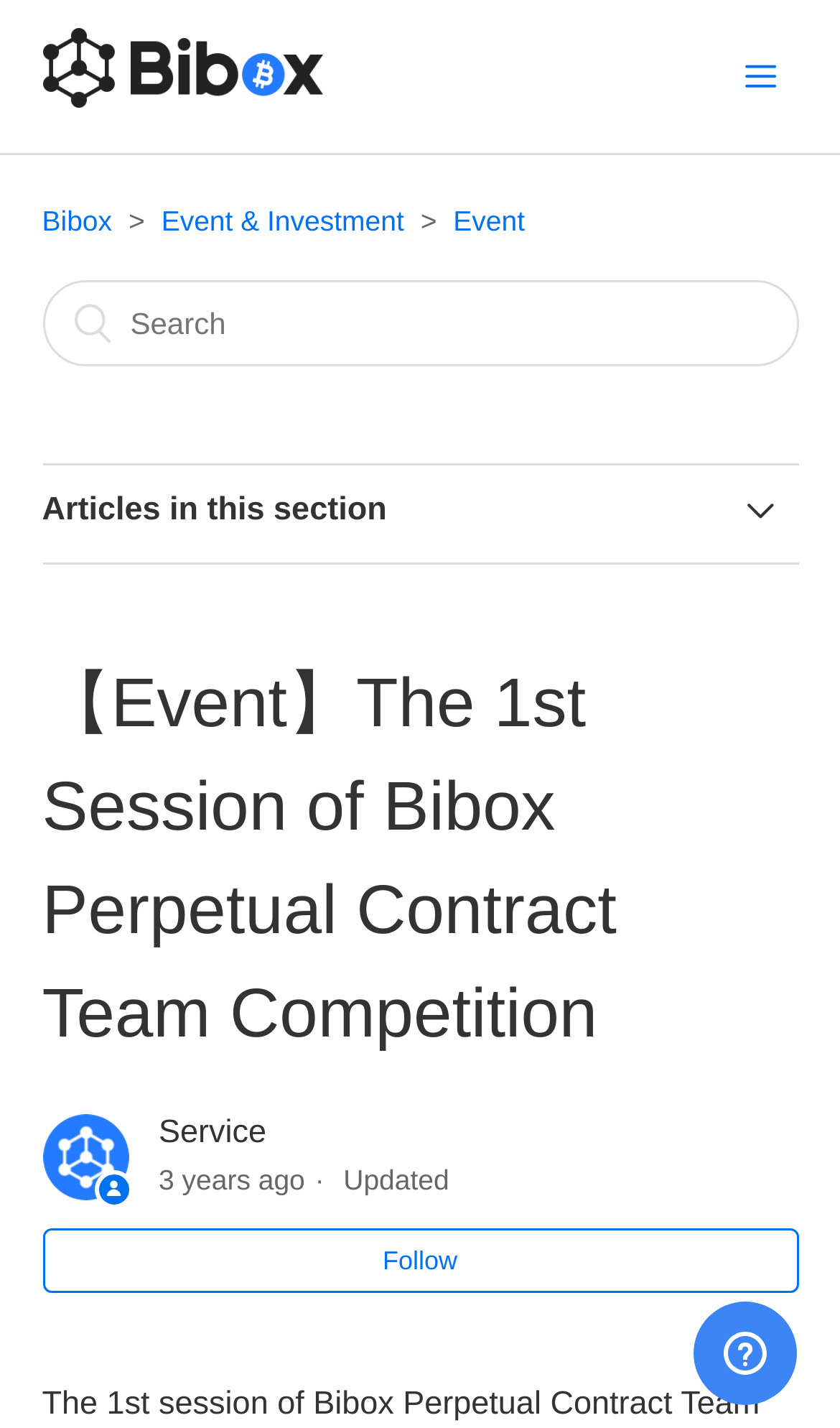What is the text of the first link?
Using the image as a reference, answer the question with a short word or phrase.

Bibox